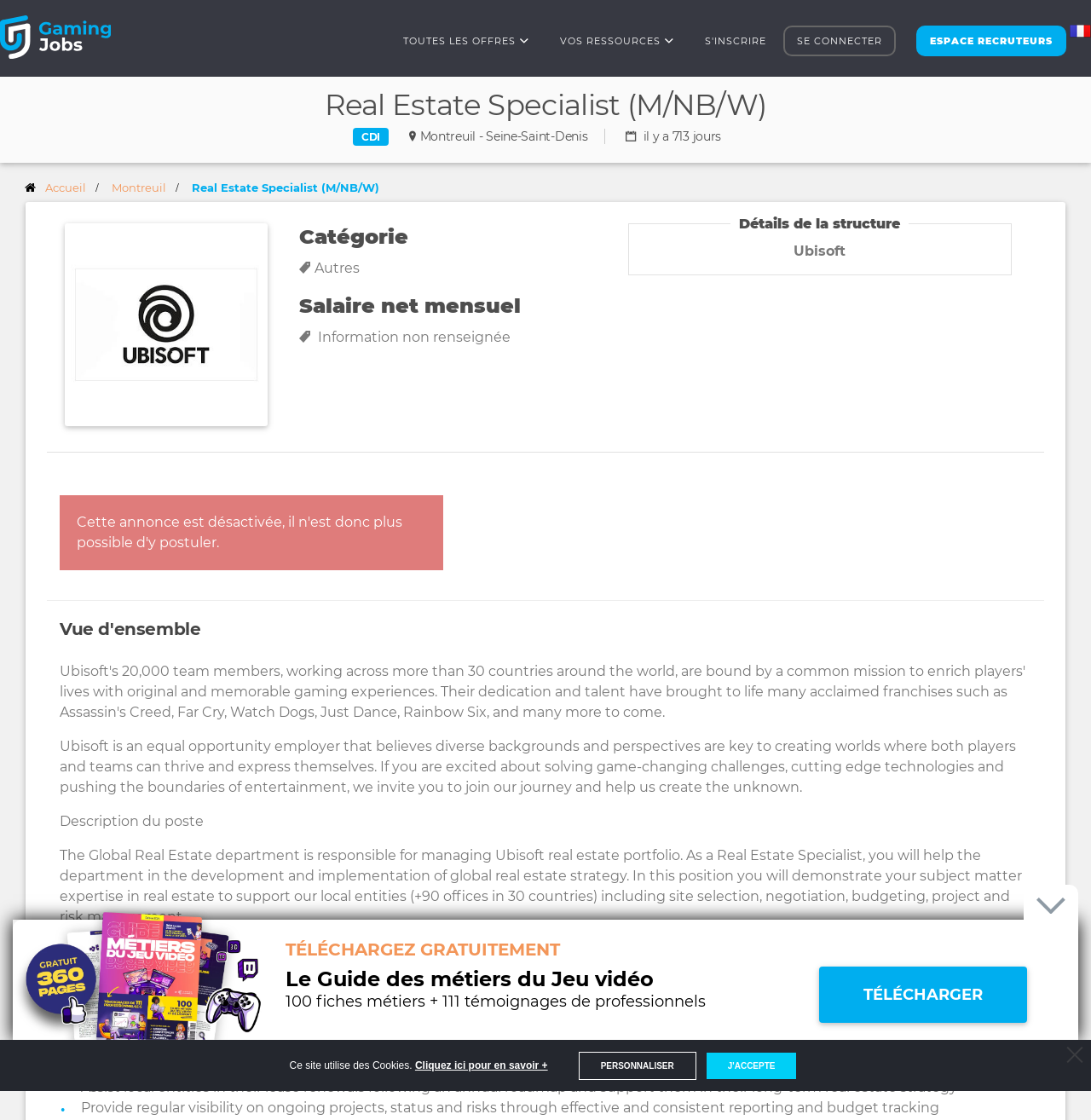Provide a short answer using a single word or phrase for the following question: 
What is the company name of the employer?

Ubisoft